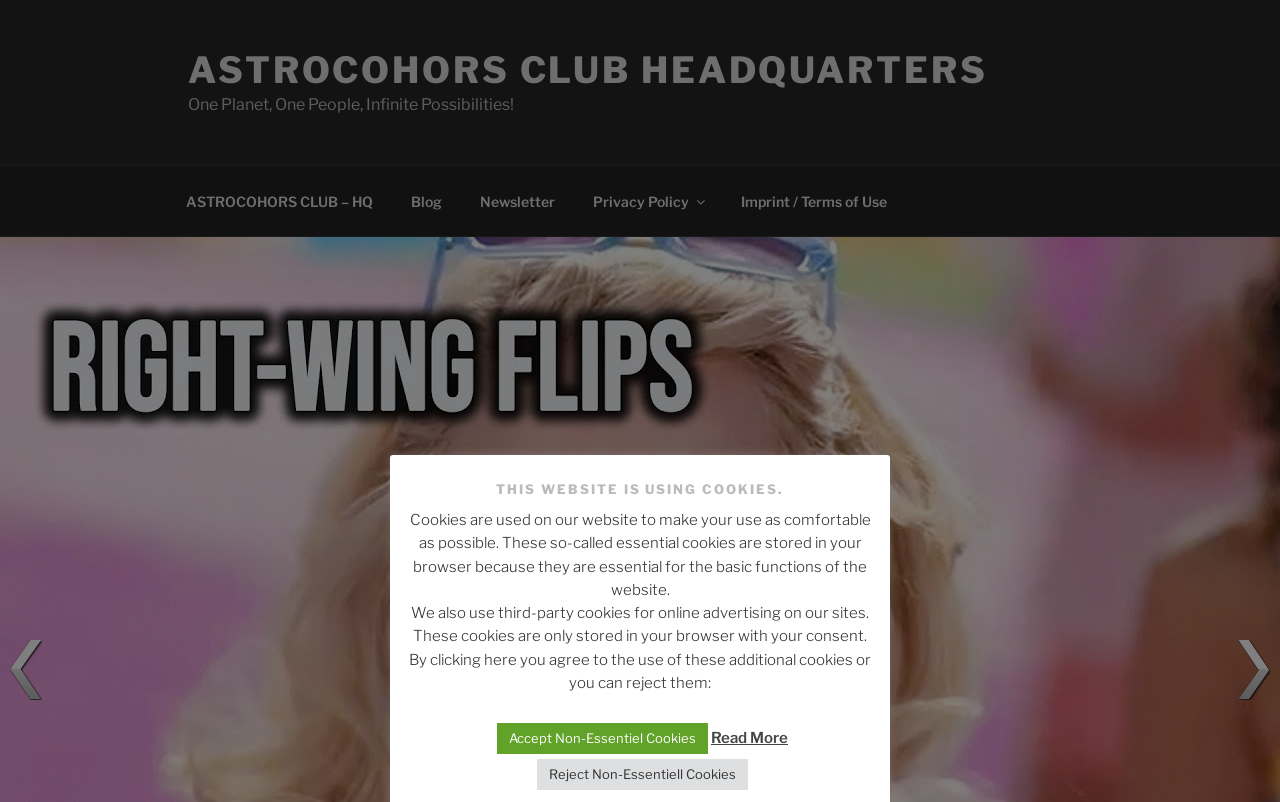Please identify the bounding box coordinates of the region to click in order to complete the given instruction: "Click on Blog". The coordinates should be four float numbers between 0 and 1, i.e., [left, top, right, bottom].

[0.307, 0.22, 0.359, 0.281]